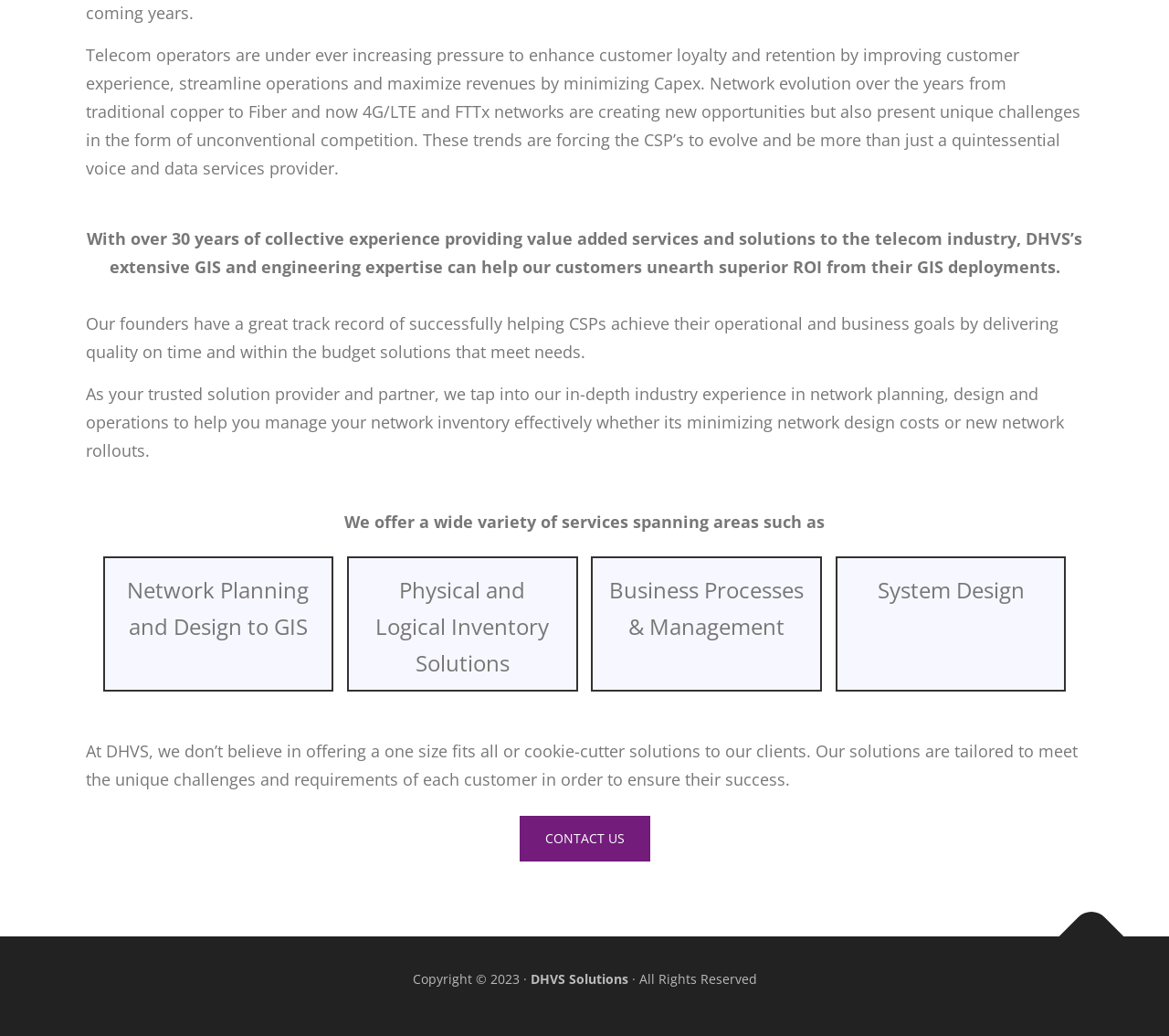Predict the bounding box of the UI element based on the description: "name="wp-submit" value="Log In"". The coordinates should be four float numbers between 0 and 1, formatted as [left, top, right, bottom].

None